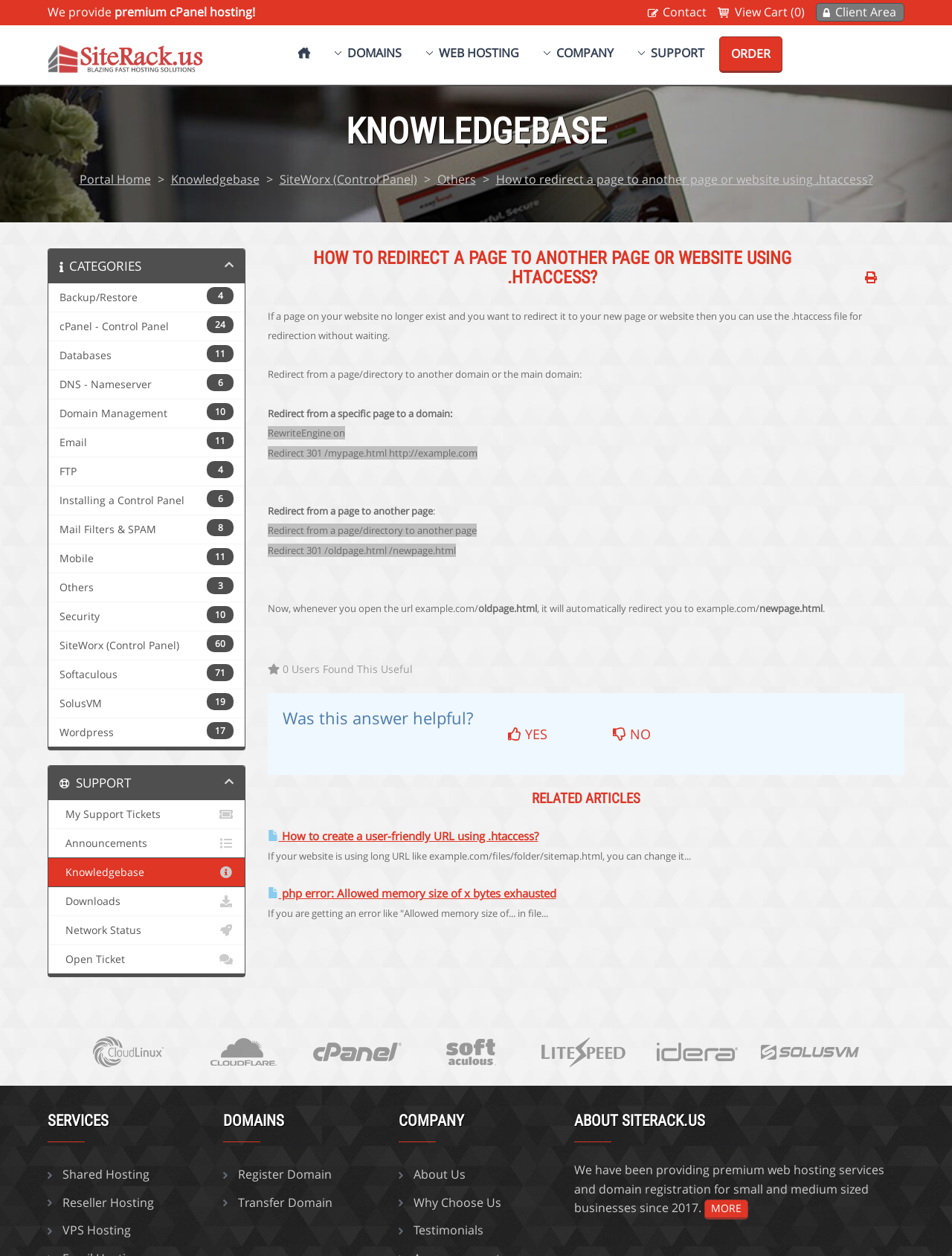Provide a short answer to the following question with just one word or phrase: What is the purpose of the .htaccess file?

For redirection